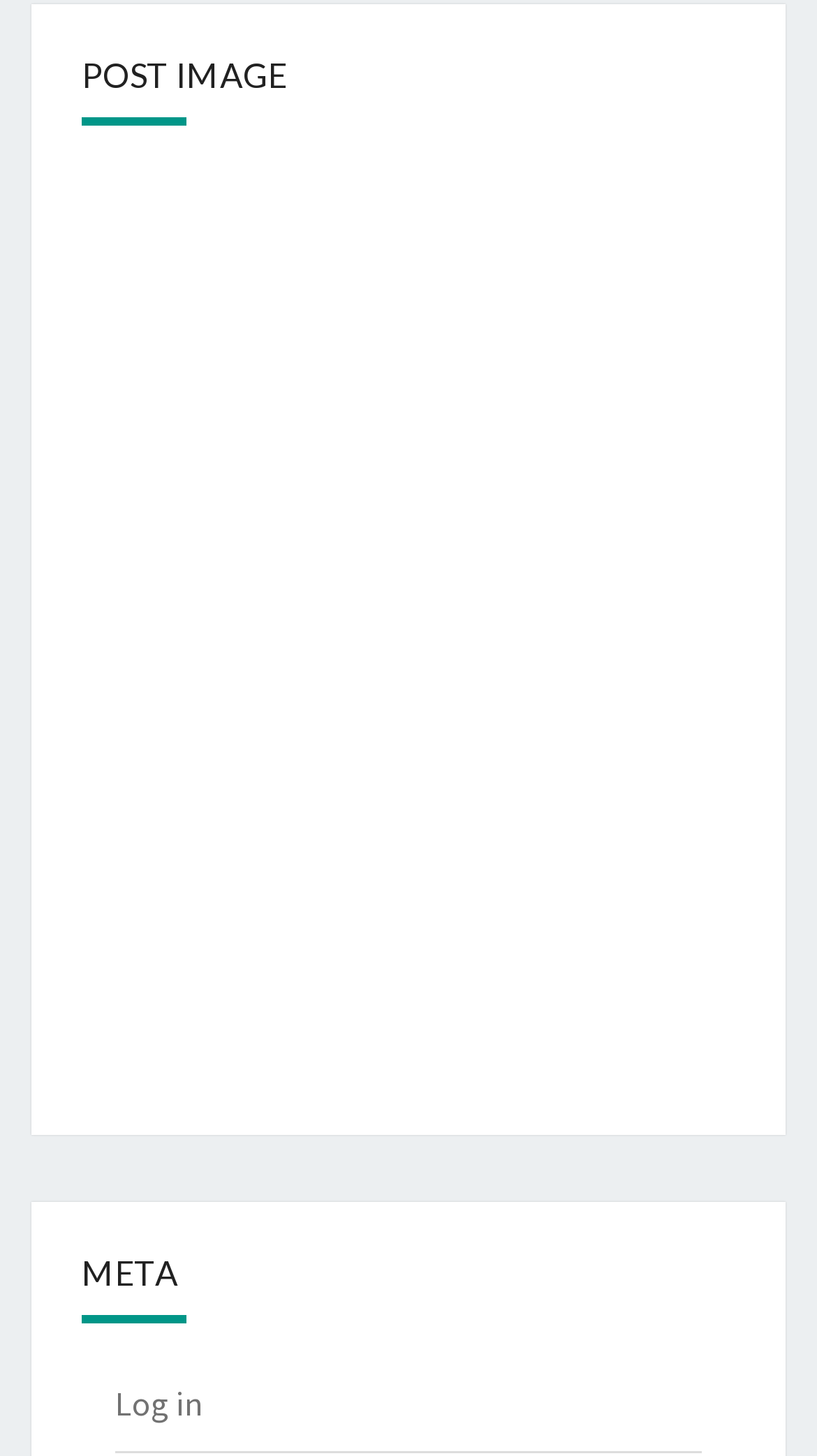Please indicate the bounding box coordinates of the element's region to be clicked to achieve the instruction: "Click on the 'Log in' button". Provide the coordinates as four float numbers between 0 and 1, i.e., [left, top, right, bottom].

[0.141, 0.95, 0.249, 0.979]